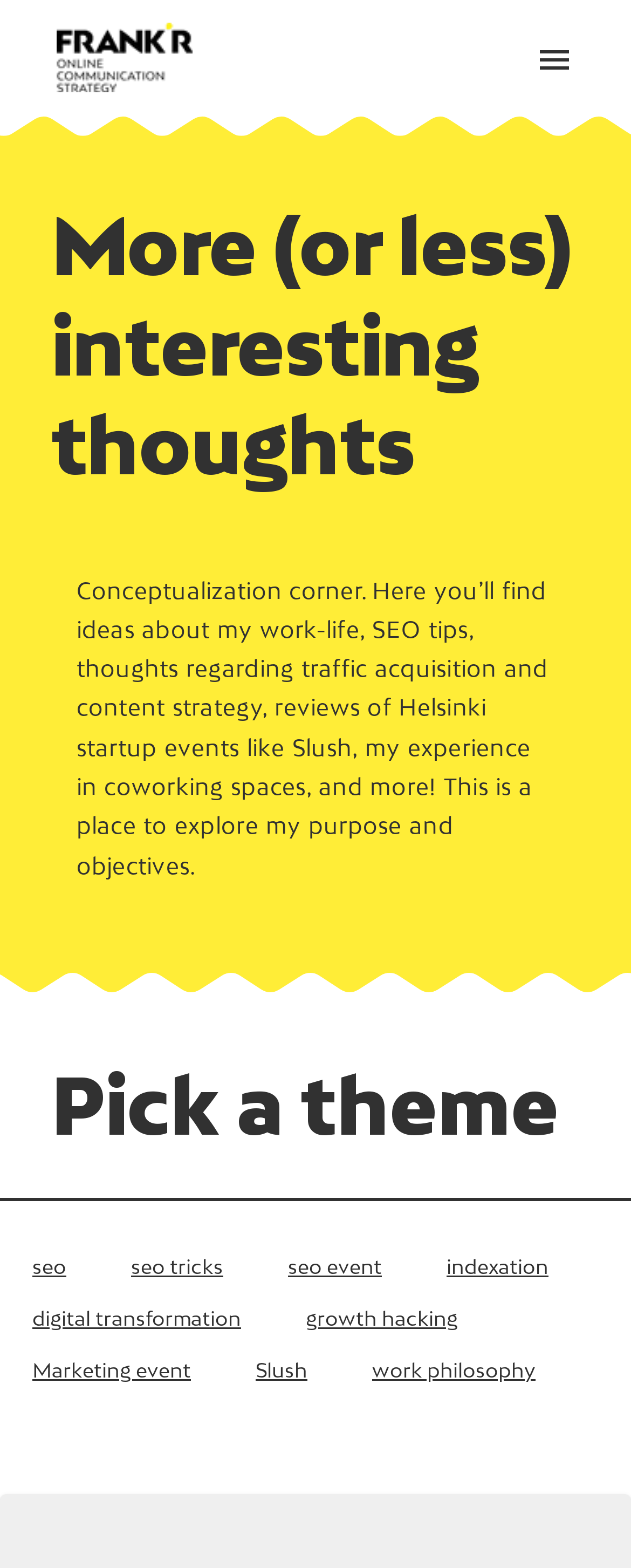Specify the bounding box coordinates of the element's area that should be clicked to execute the given instruction: "Explore the Conceptualization corner". The coordinates should be four float numbers between 0 and 1, i.e., [left, top, right, bottom].

[0.121, 0.368, 0.869, 0.56]